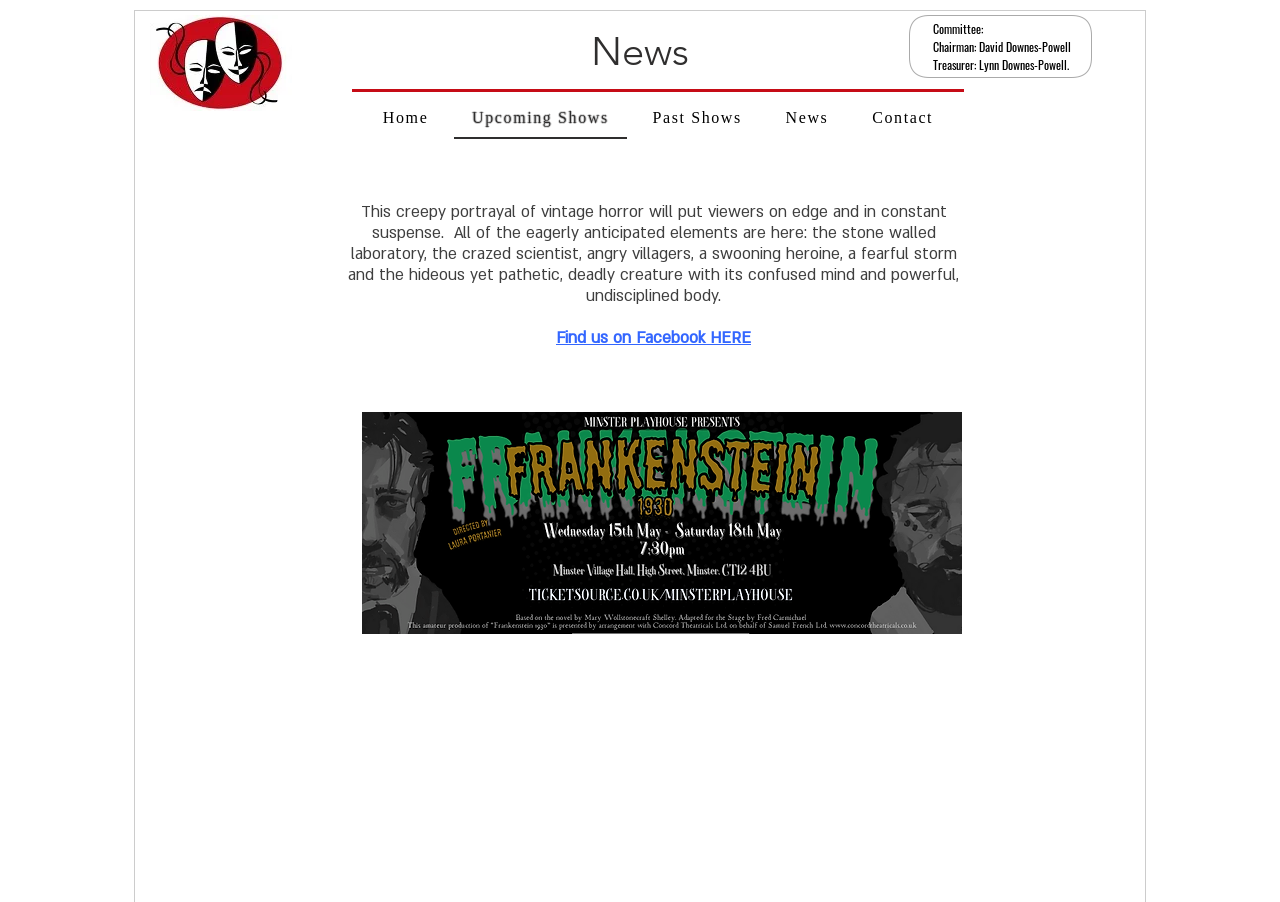Specify the bounding box coordinates of the element's area that should be clicked to execute the given instruction: "View Past Shows". The coordinates should be four float numbers between 0 and 1, i.e., [left, top, right, bottom].

[0.496, 0.099, 0.594, 0.143]